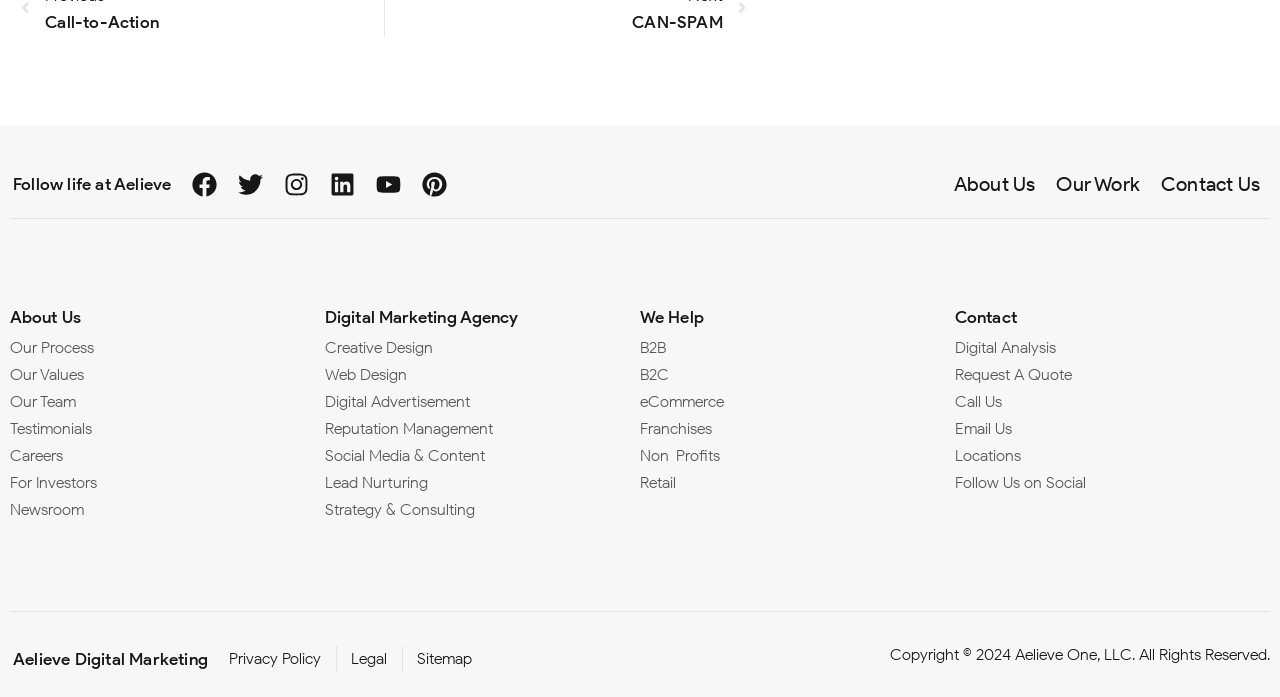Based on the image, provide a detailed response to the question:
What services does the company offer?

The company offers various services, including Digital Marketing Agency, Creative Design, Web Design, Digital Advertisement, Reputation Management, Social Media & Content, Lead Nurturing, and Strategy & Consulting, as listed in the links on the page.